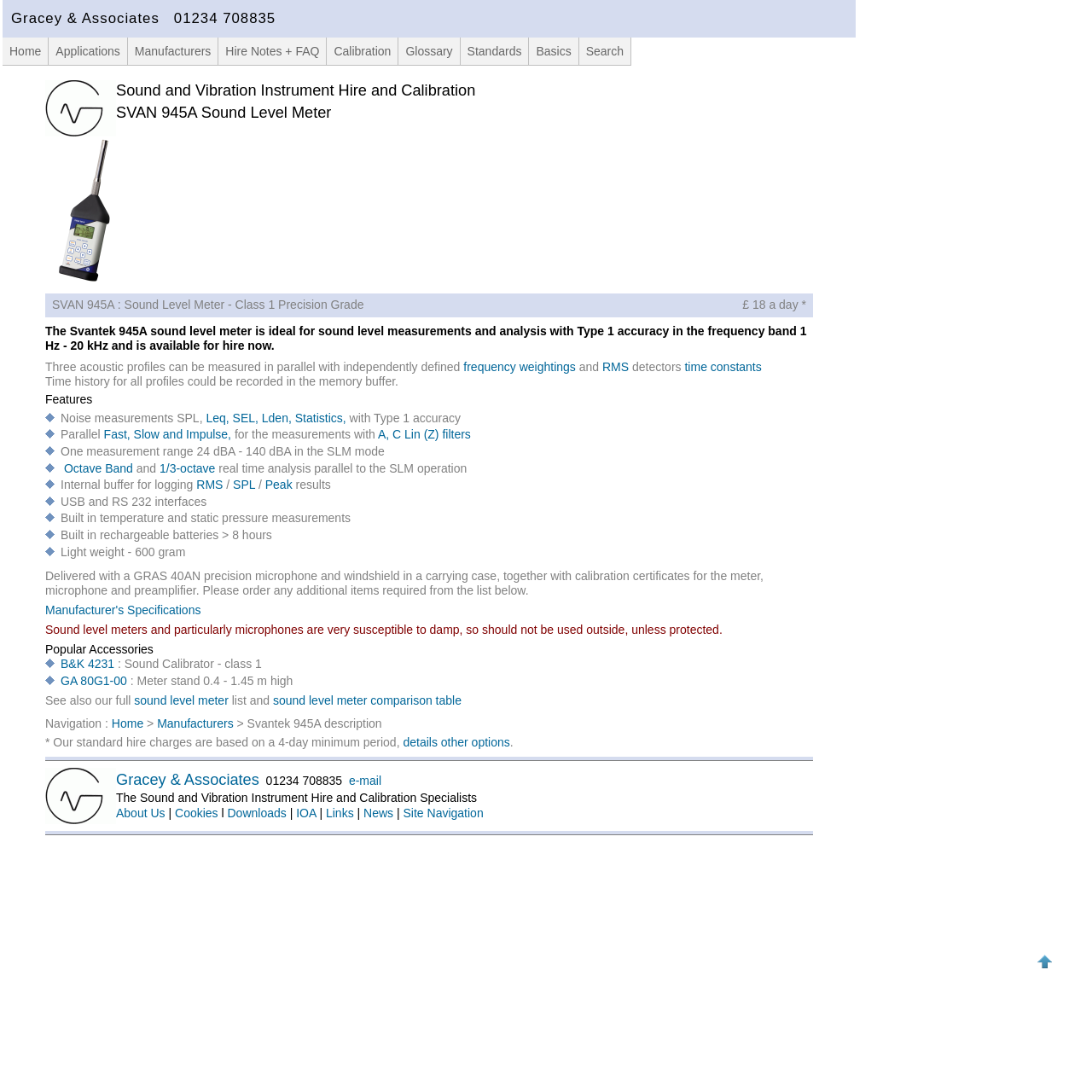Pinpoint the bounding box coordinates of the clickable area needed to execute the instruction: "Click on the 'Home' link". The coordinates should be specified as four float numbers between 0 and 1, i.e., [left, top, right, bottom].

[0.002, 0.034, 0.045, 0.06]